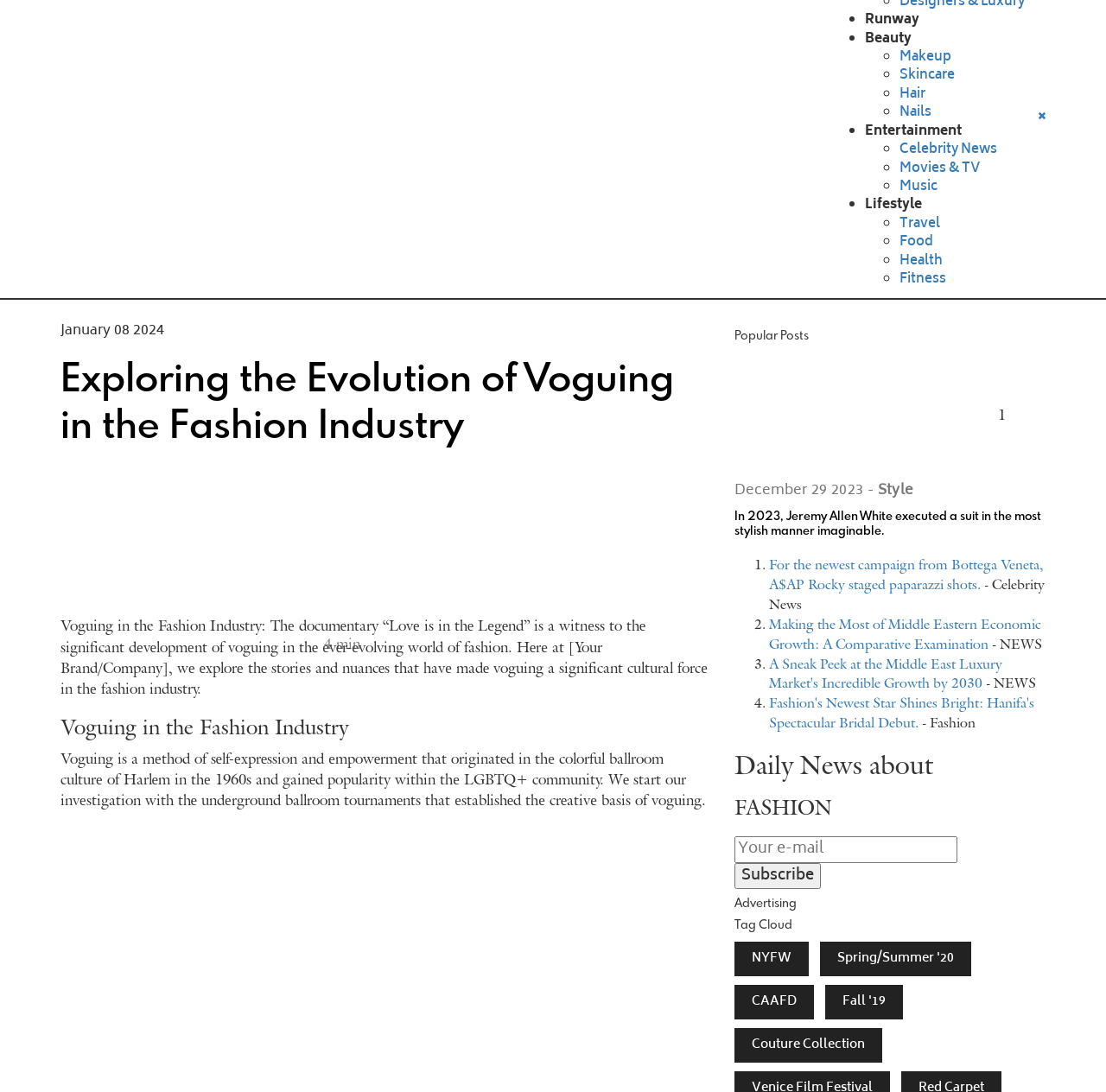Specify the bounding box coordinates of the area to click in order to follow the given instruction: "Click on the 'Runway' link."

[0.782, 0.008, 0.831, 0.029]